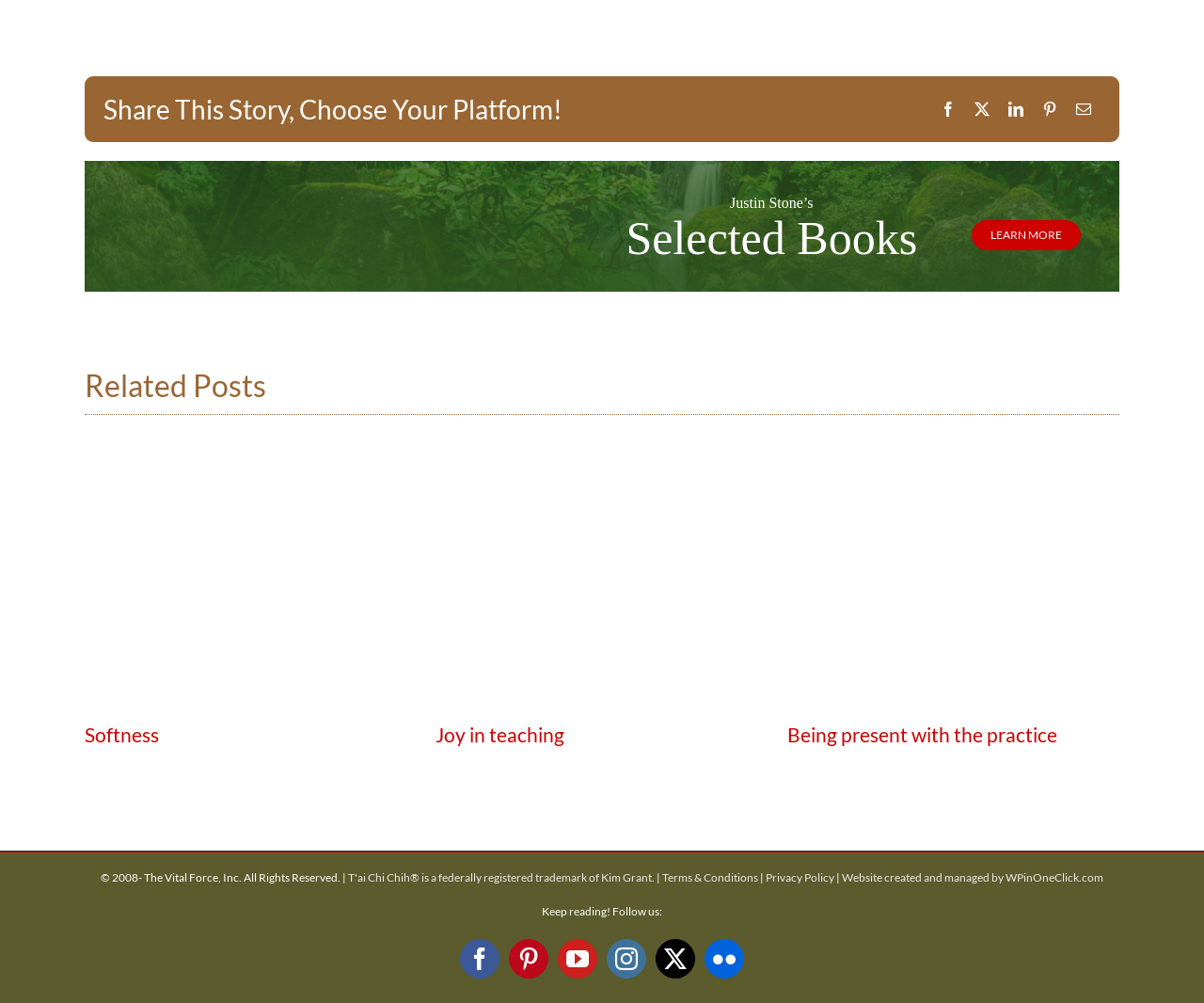What is the copyright year range? Using the information from the screenshot, answer with a single word or phrase.

2008-